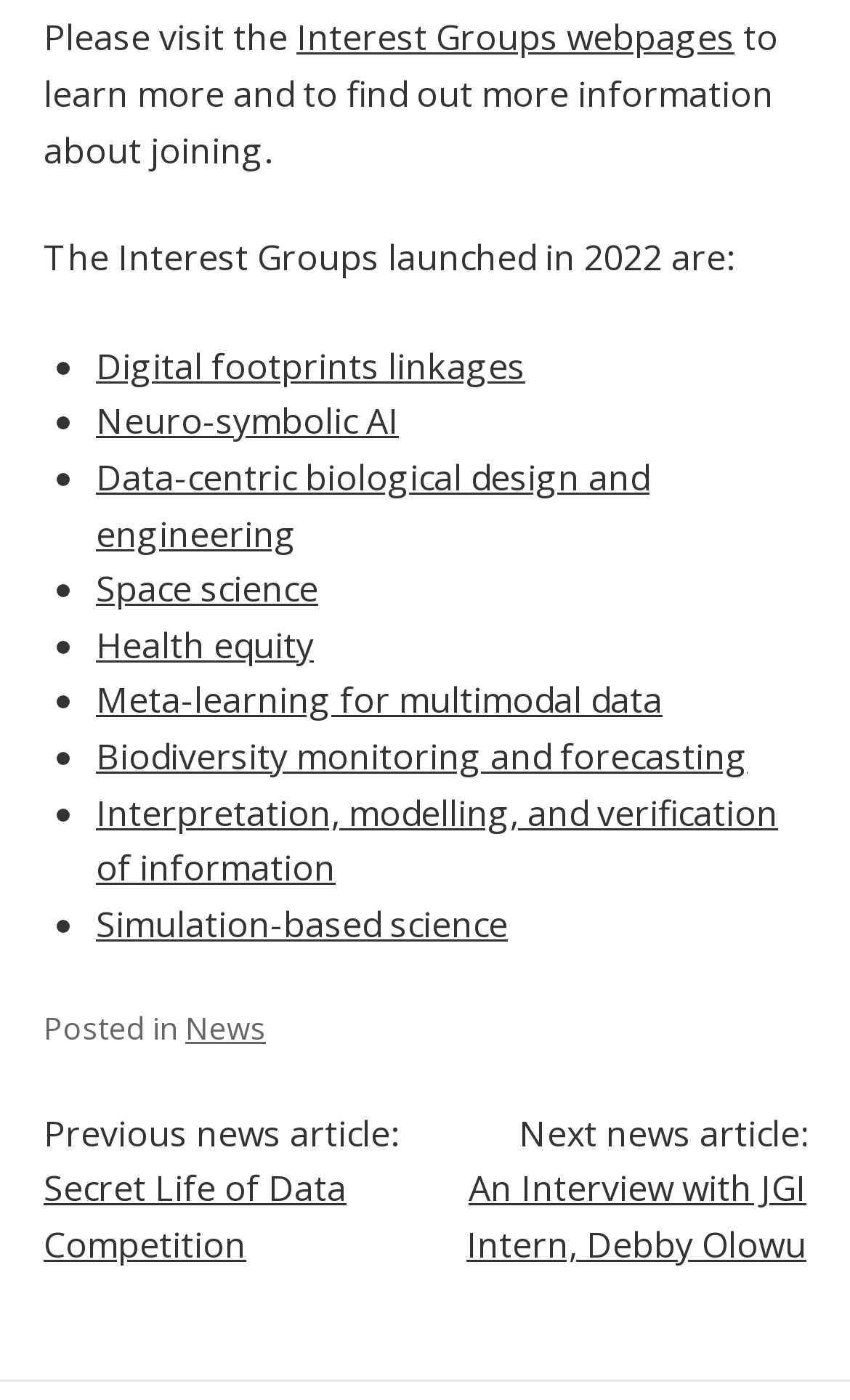Please provide a comprehensive response to the question below by analyzing the image: 
What is the category of the post?

I found the footer section with the text 'Posted in' followed by a link 'News', indicating that the post is categorized under 'News'.